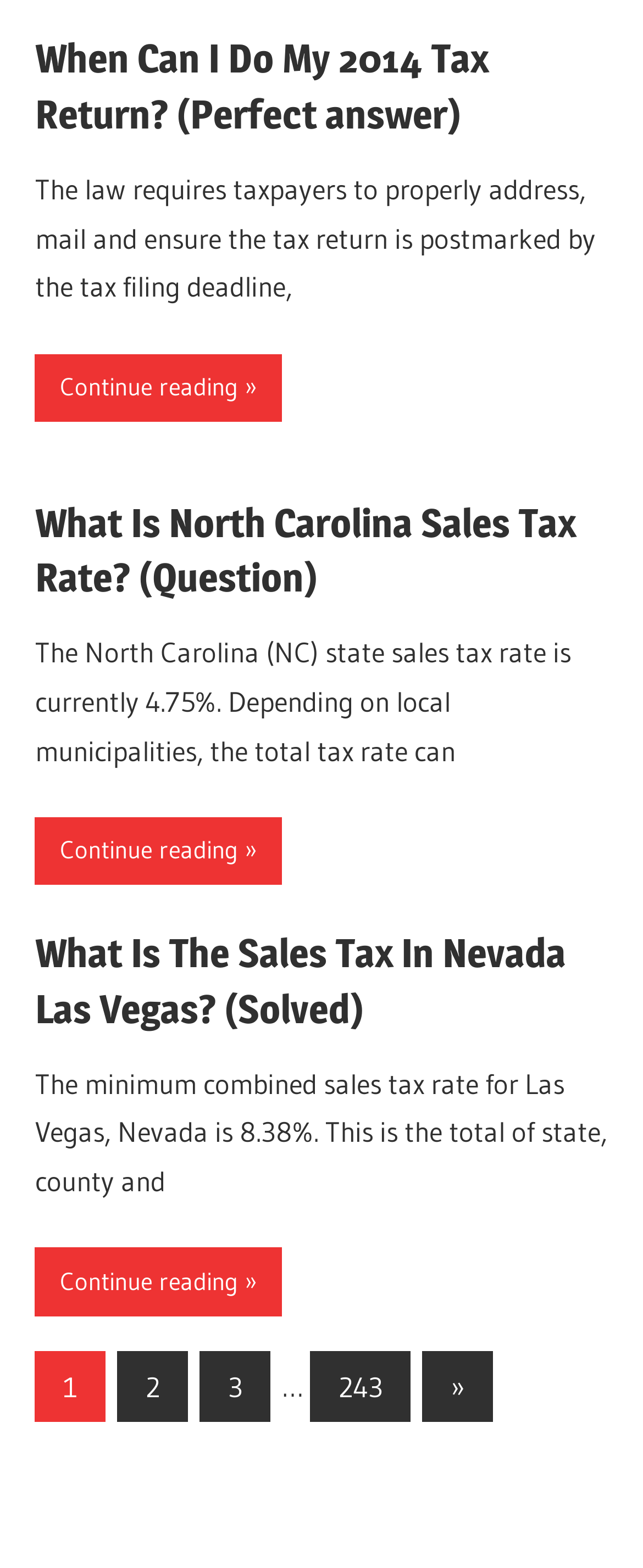What is the topic of the first article?
Please provide a single word or phrase answer based on the image.

2014 Tax Return